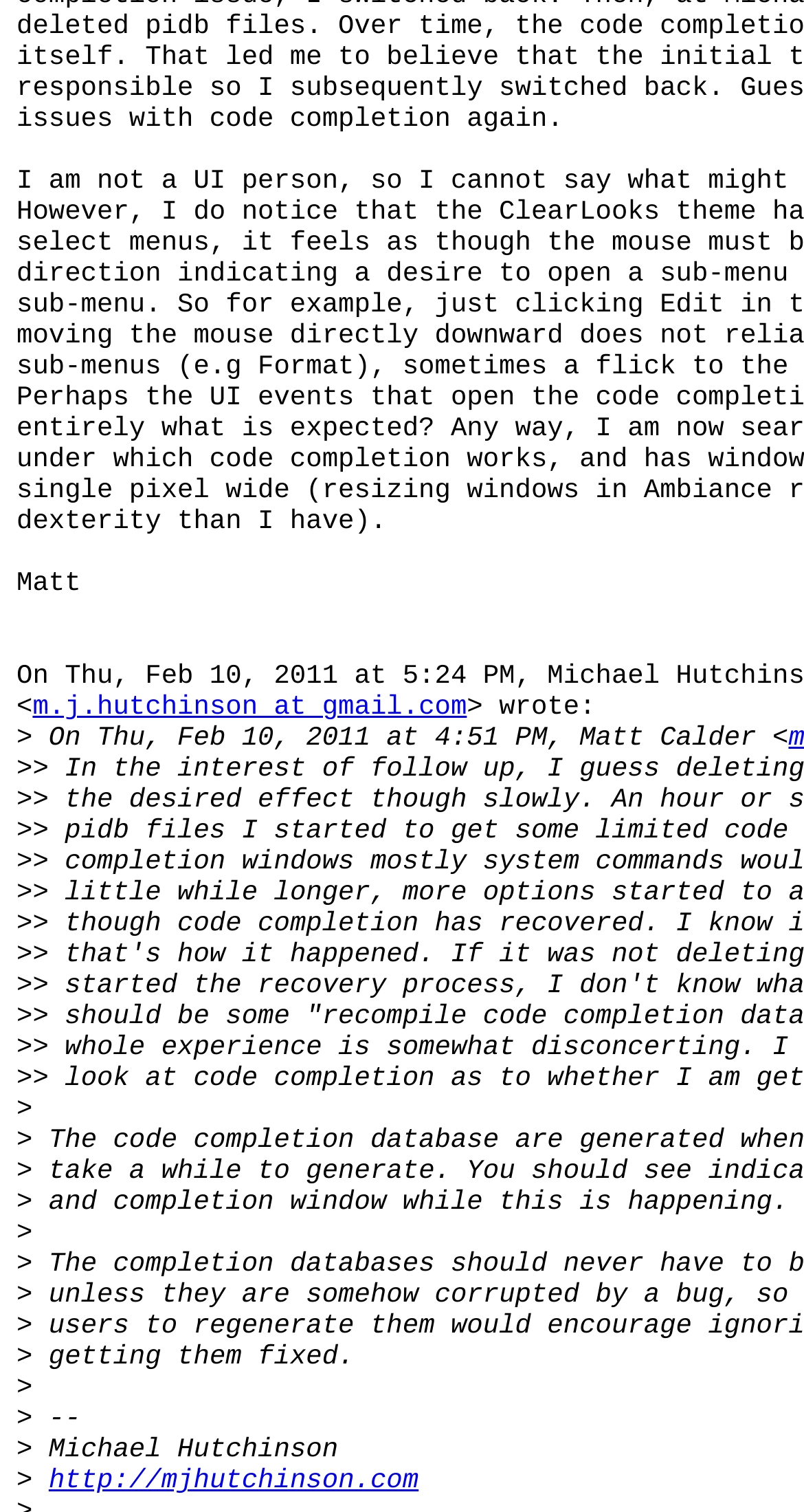What is the URL mentioned in the email?
Look at the image and answer with only one word or phrase.

http://mjhutchinson.com